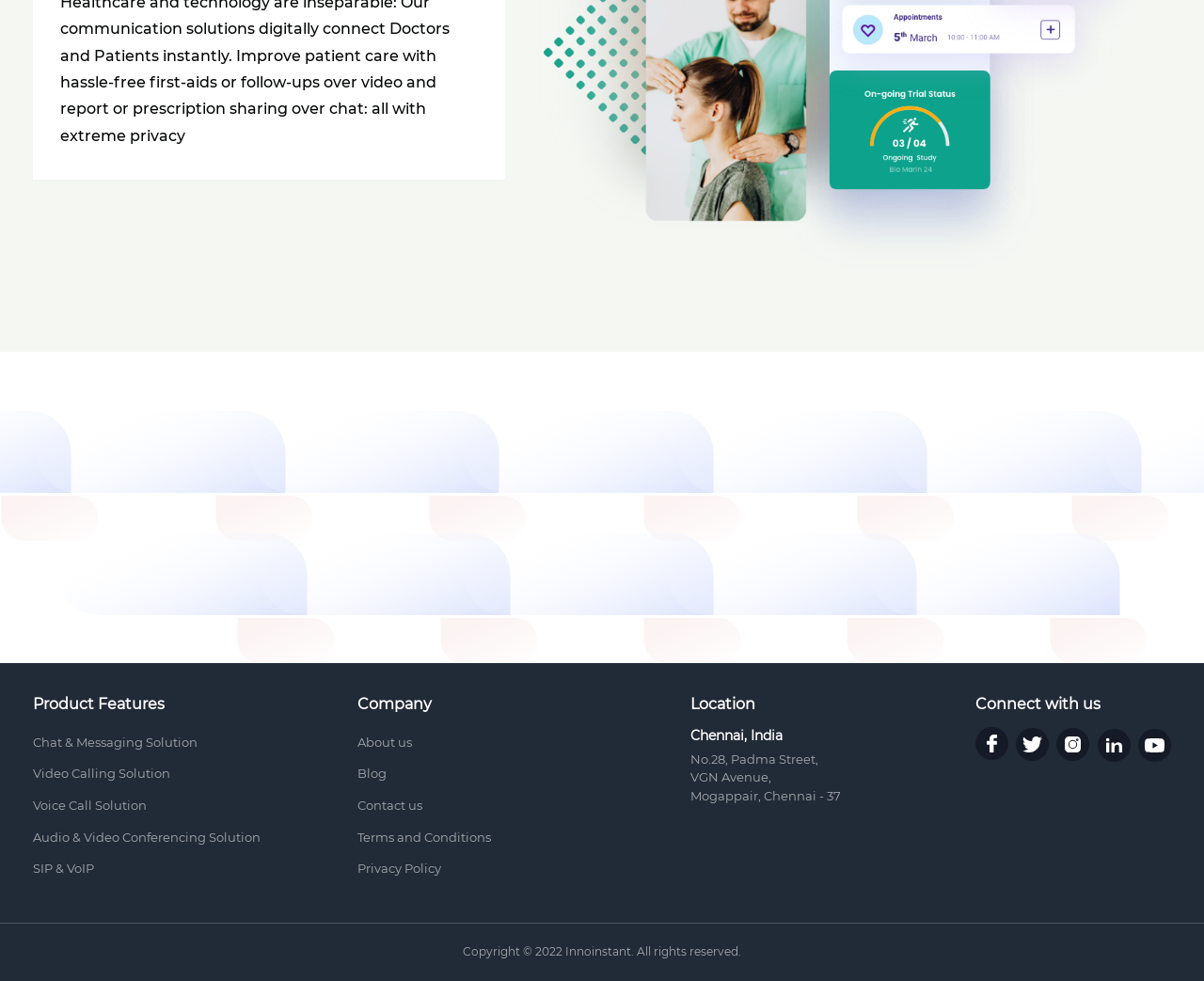Respond to the following question using a concise word or phrase: 
What is the company's location?

Chennai, India